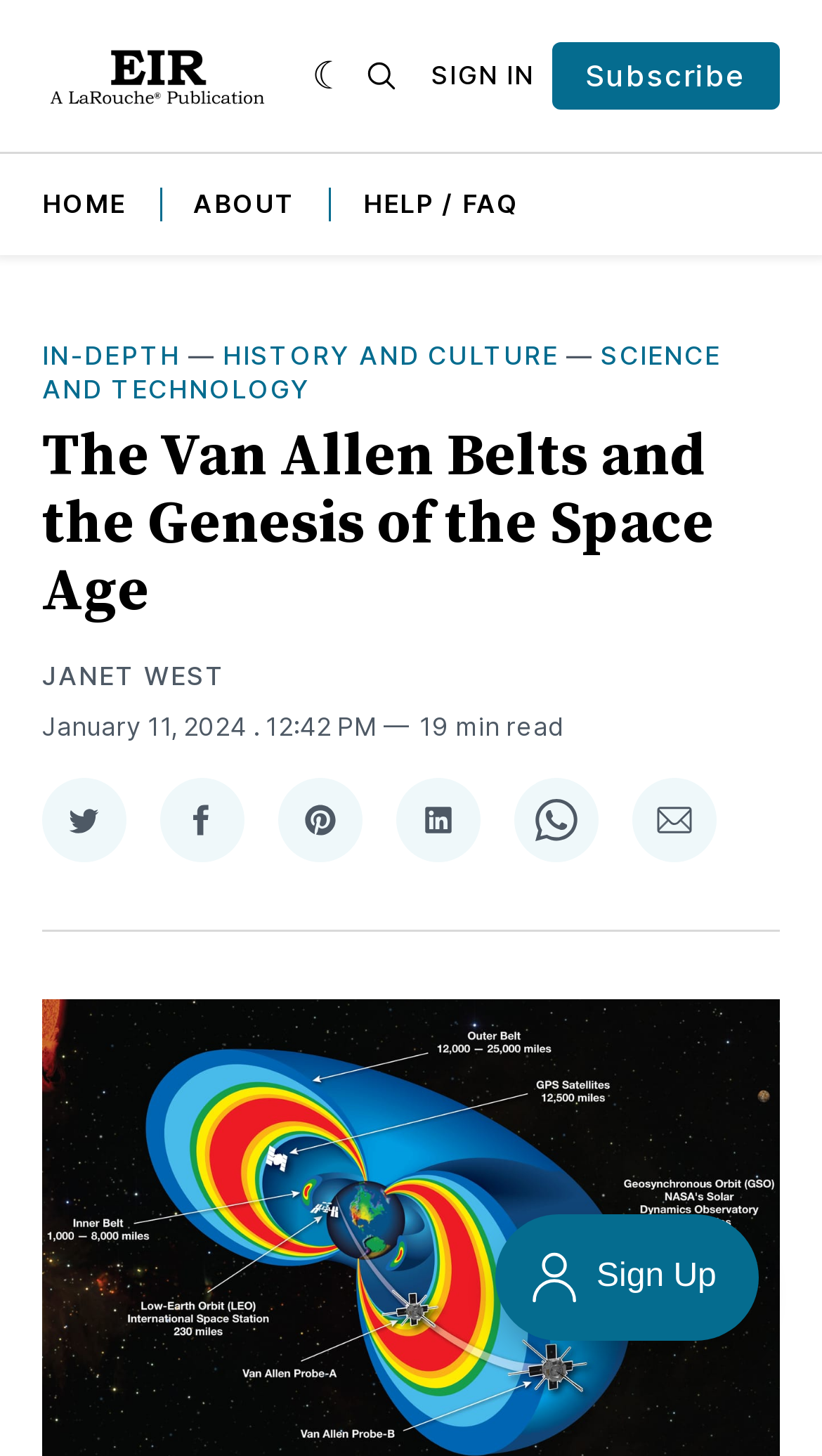Indicate the bounding box coordinates of the clickable region to achieve the following instruction: "Share on Twitter."

[0.051, 0.534, 0.154, 0.592]